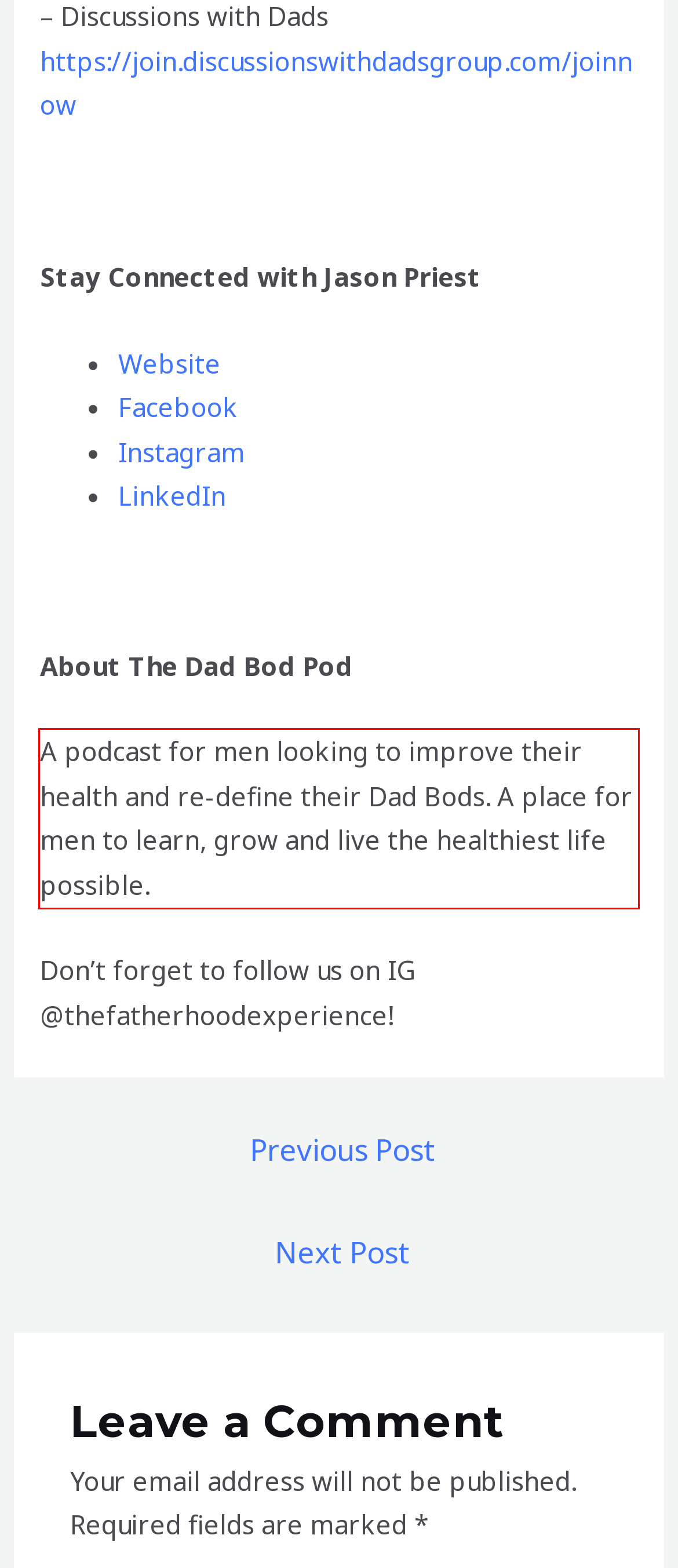Inspect the webpage screenshot that has a red bounding box and use OCR technology to read and display the text inside the red bounding box.

A podcast for men looking to improve their health and re-define their Dad Bods. A place for men to learn, grow and live the healthiest life possible.